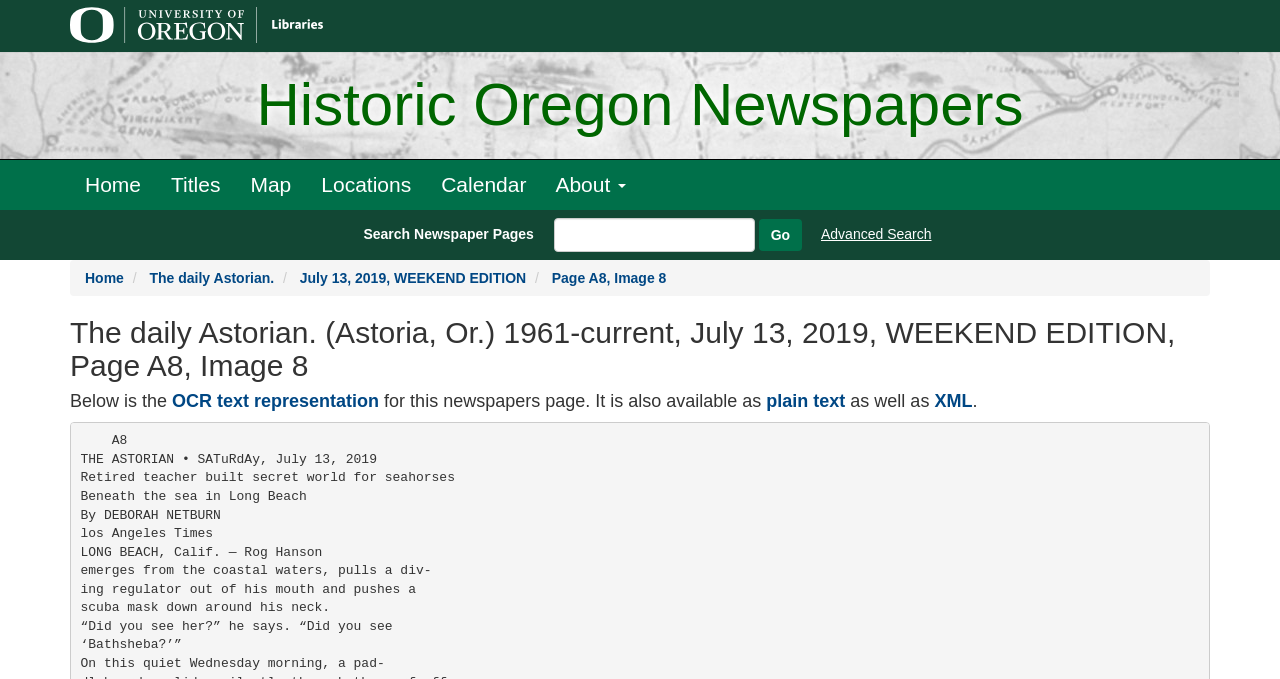What is the name of the library?
Answer the question with a single word or phrase derived from the image.

University of Oregon Libraries